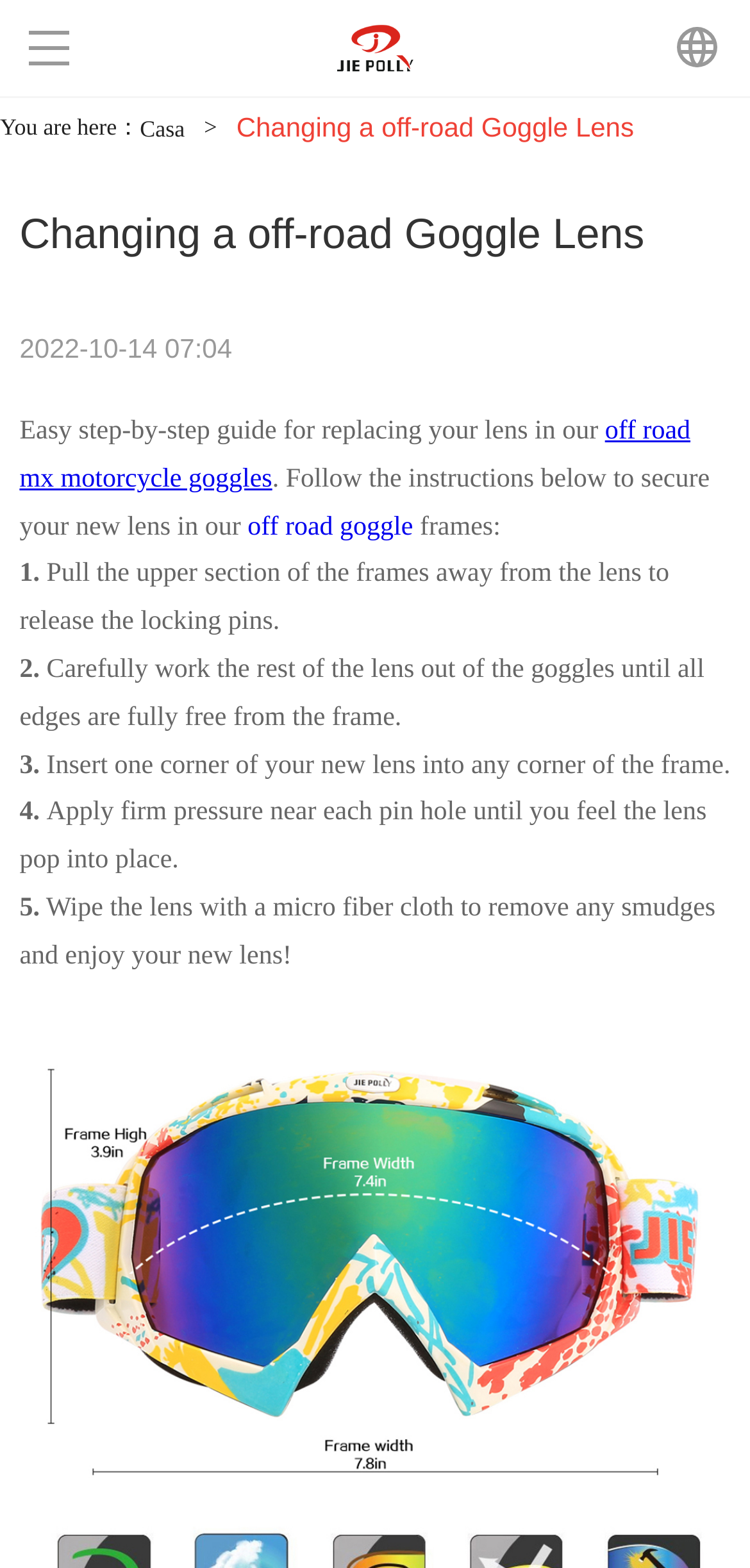Please mark the clickable region by giving the bounding box coordinates needed to complete this instruction: "Click Contáctenos".

[0.041, 0.439, 0.959, 0.5]